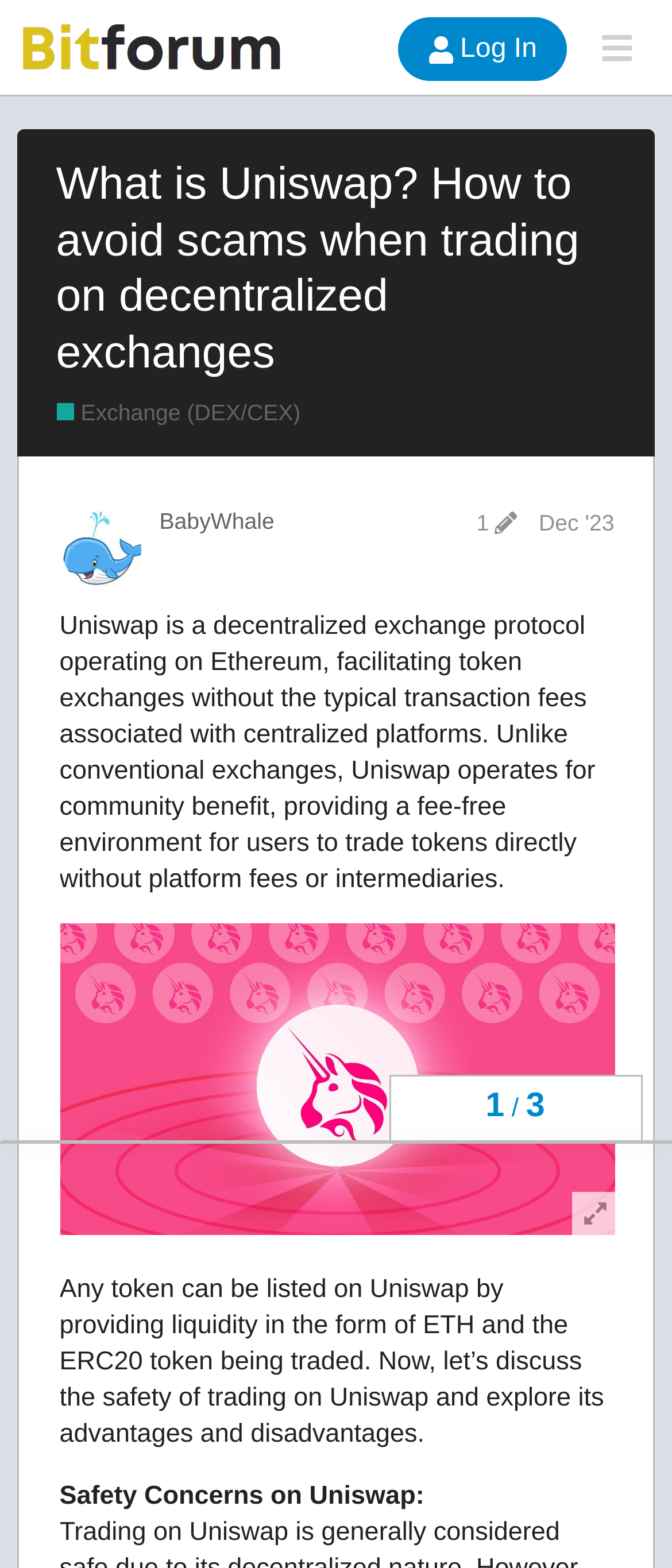Show the bounding box coordinates for the HTML element described as: "1".

[0.694, 0.325, 0.785, 0.342]